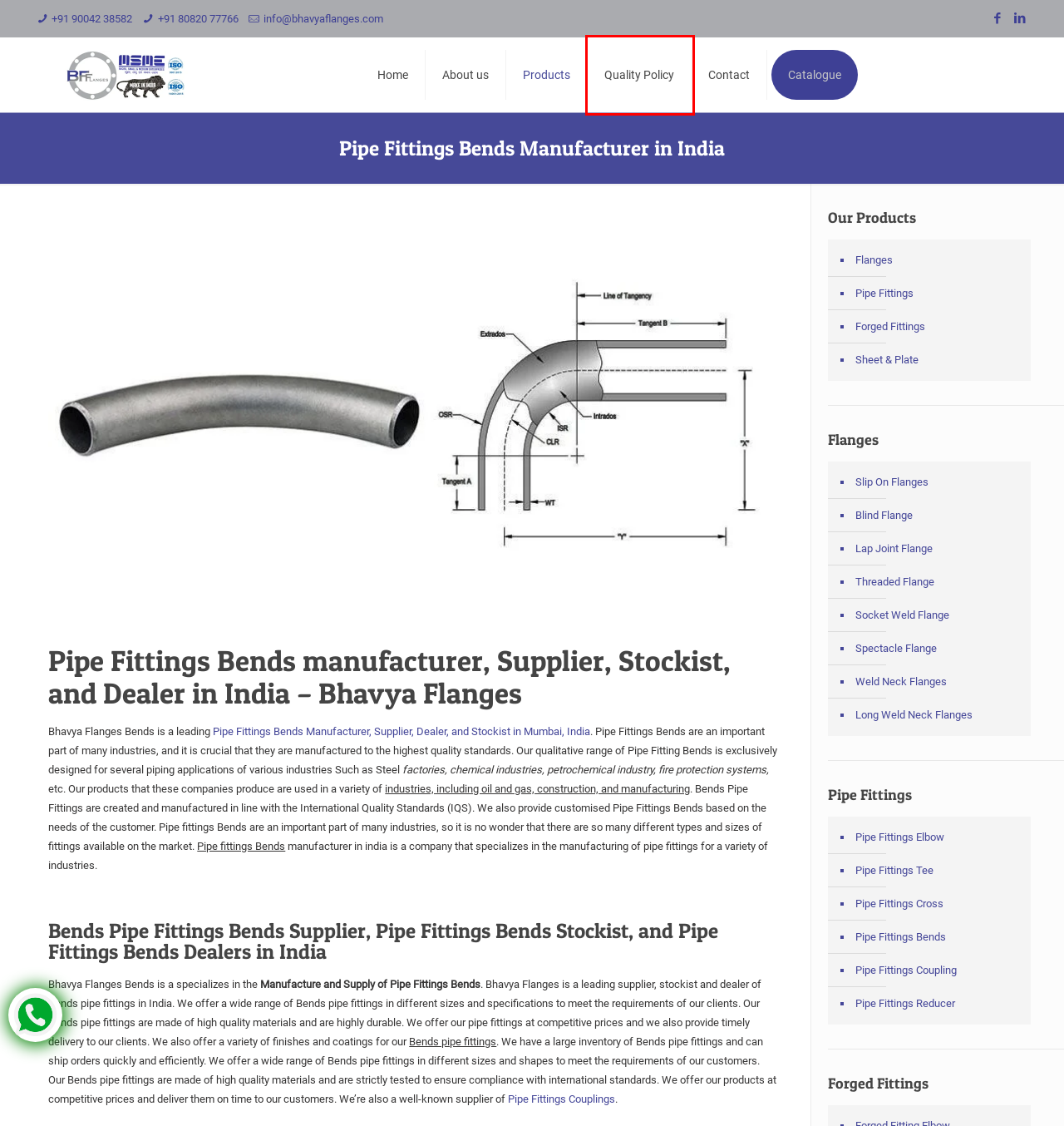You have a screenshot showing a webpage with a red bounding box around a UI element. Choose the webpage description that best matches the new page after clicking the highlighted element. Here are the options:
A. Spectacle Flanges Manufacturer in India – Bhavya Flanges
B. Sheet & Plate Manufacturer in India – Bhavya Flanges
C. Quality Policy – Bhavya Flanges
D. Forged Fittings Manufacturer in India – Bhavya Flanges
E. Pipe Fittings Cross Manufacturer in india – Bhavya Flanges
F. About us – Bhavya Flanges
G. Pipe Fittings Elbow Manufacturer in India – Bhavya Flanges
H. Bhavya Flanges – Flanges Manufacturer, Pipe Fitting, Forged Fitting Supplier

C